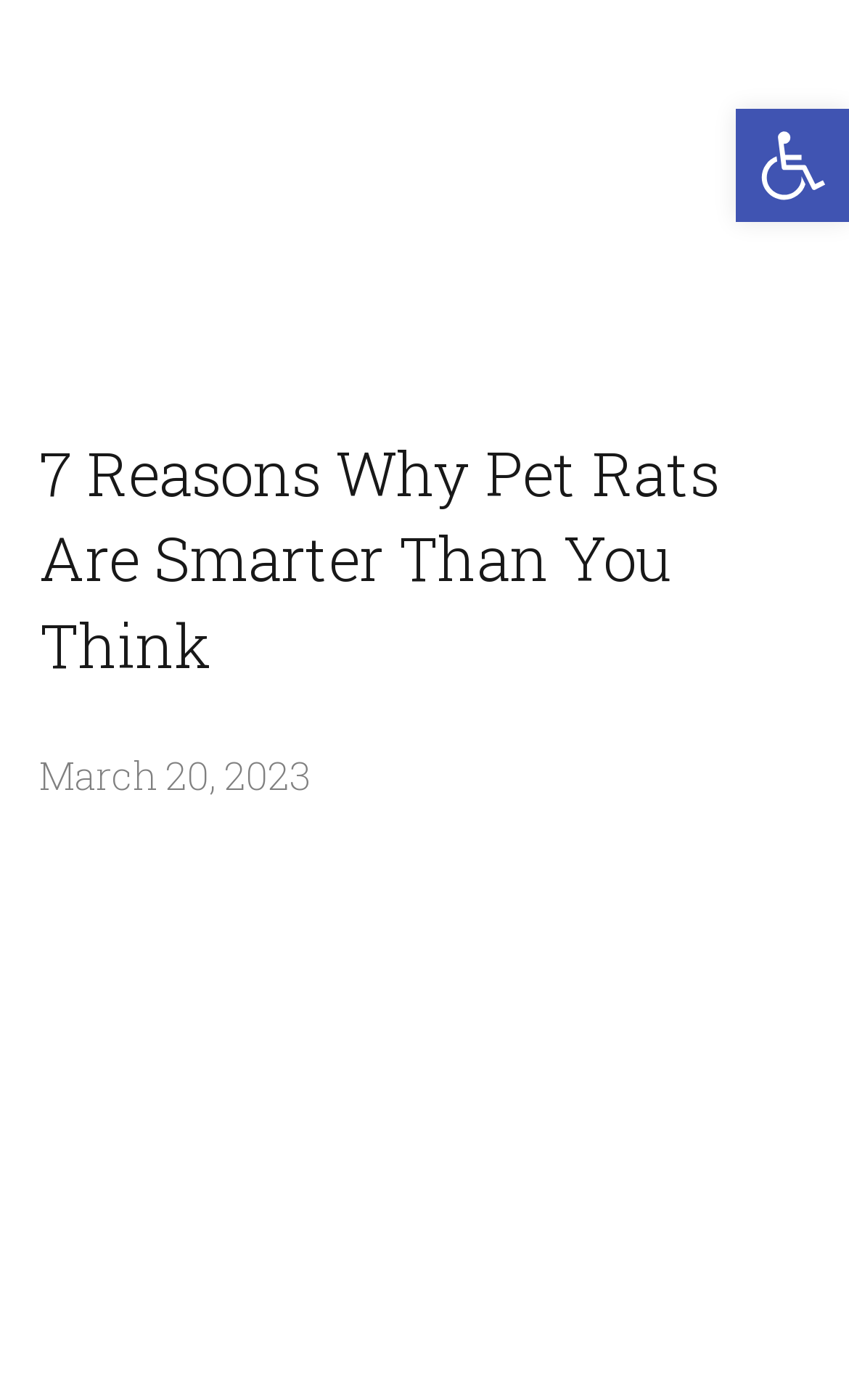Find the headline of the webpage and generate its text content.

7 Reasons Why Pet Rats Are Smarter Than You Think